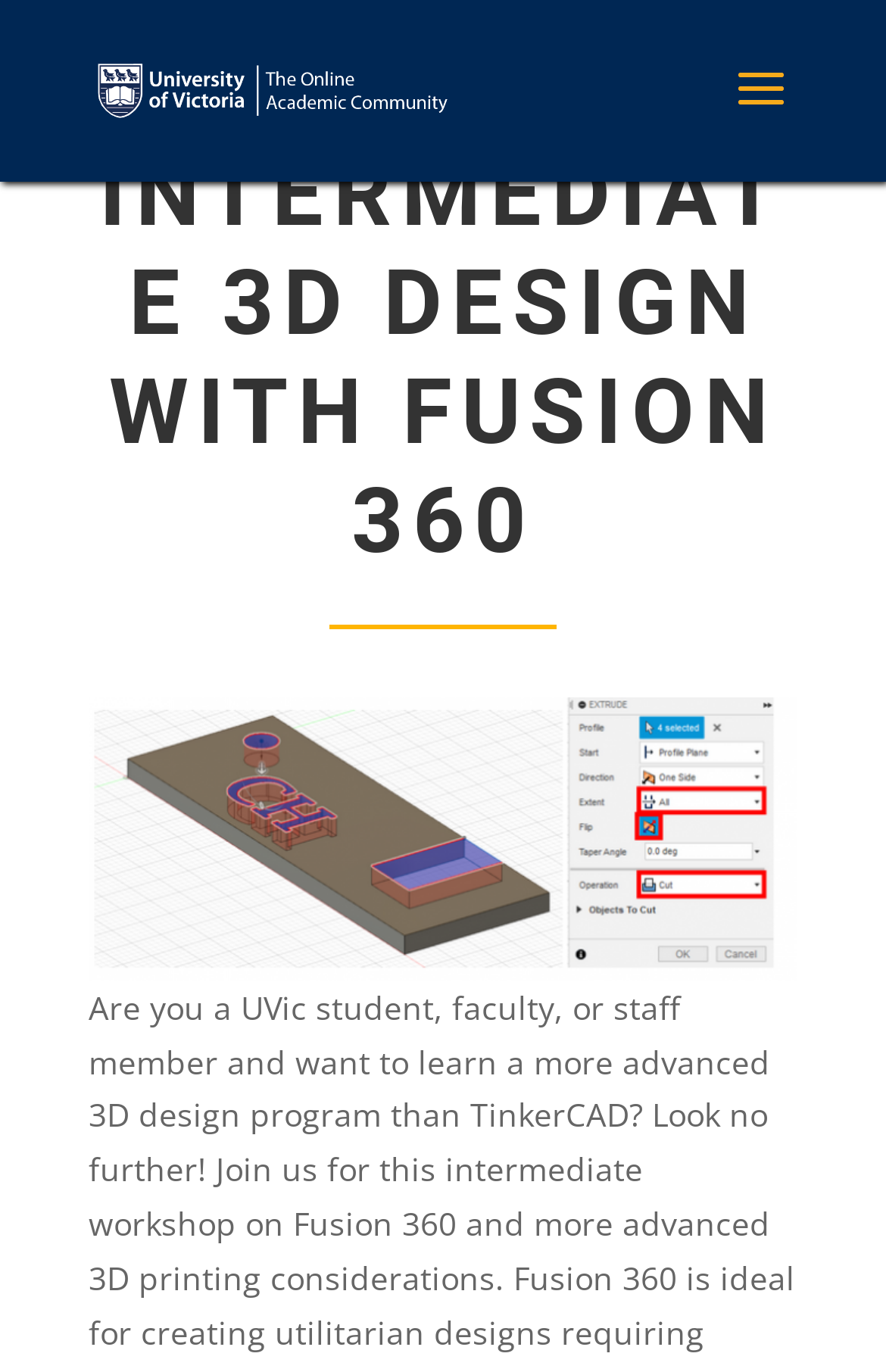Please identify and generate the text content of the webpage's main heading.

INTERMEDIATE 3D DESIGN WITH FUSION 360